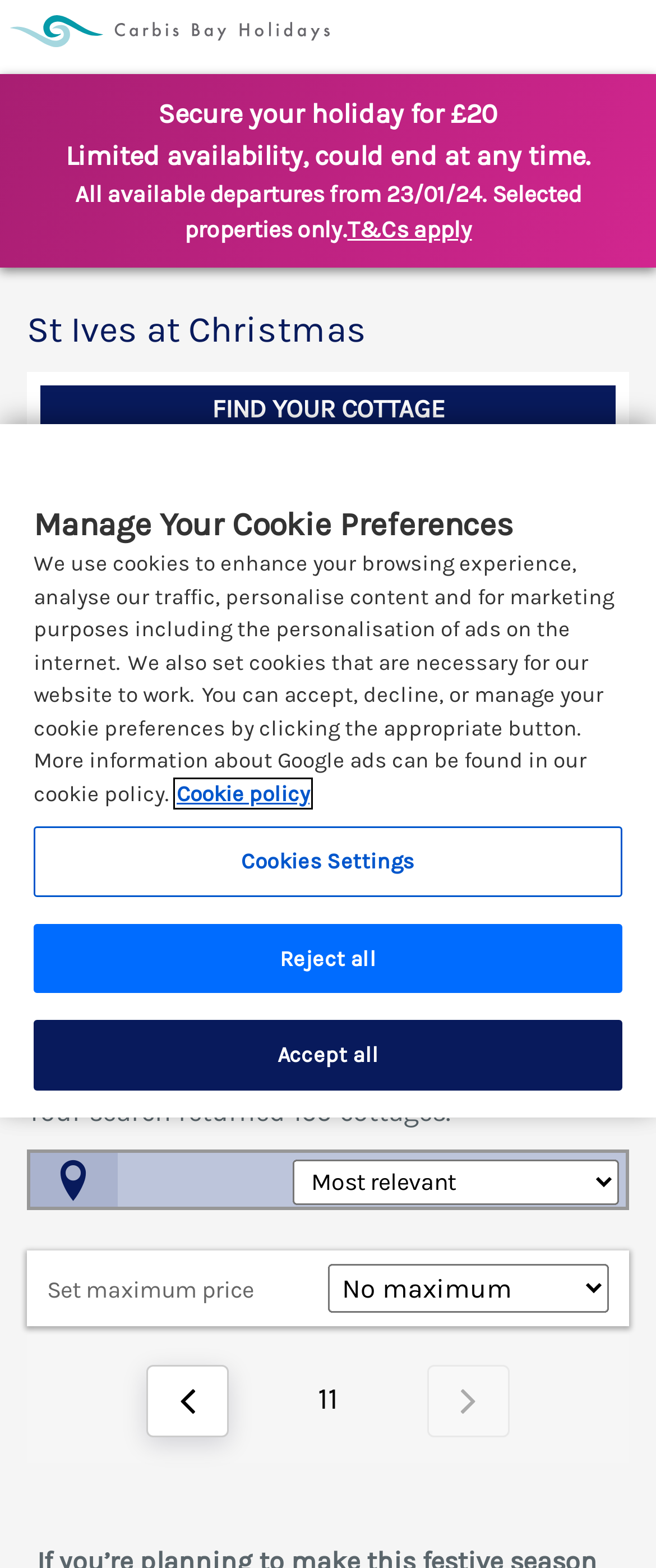Please identify the bounding box coordinates of the element's region that I should click in order to complete the following instruction: "Click the 'T&Cs apply' link". The bounding box coordinates consist of four float numbers between 0 and 1, i.e., [left, top, right, bottom].

[0.529, 0.138, 0.719, 0.156]